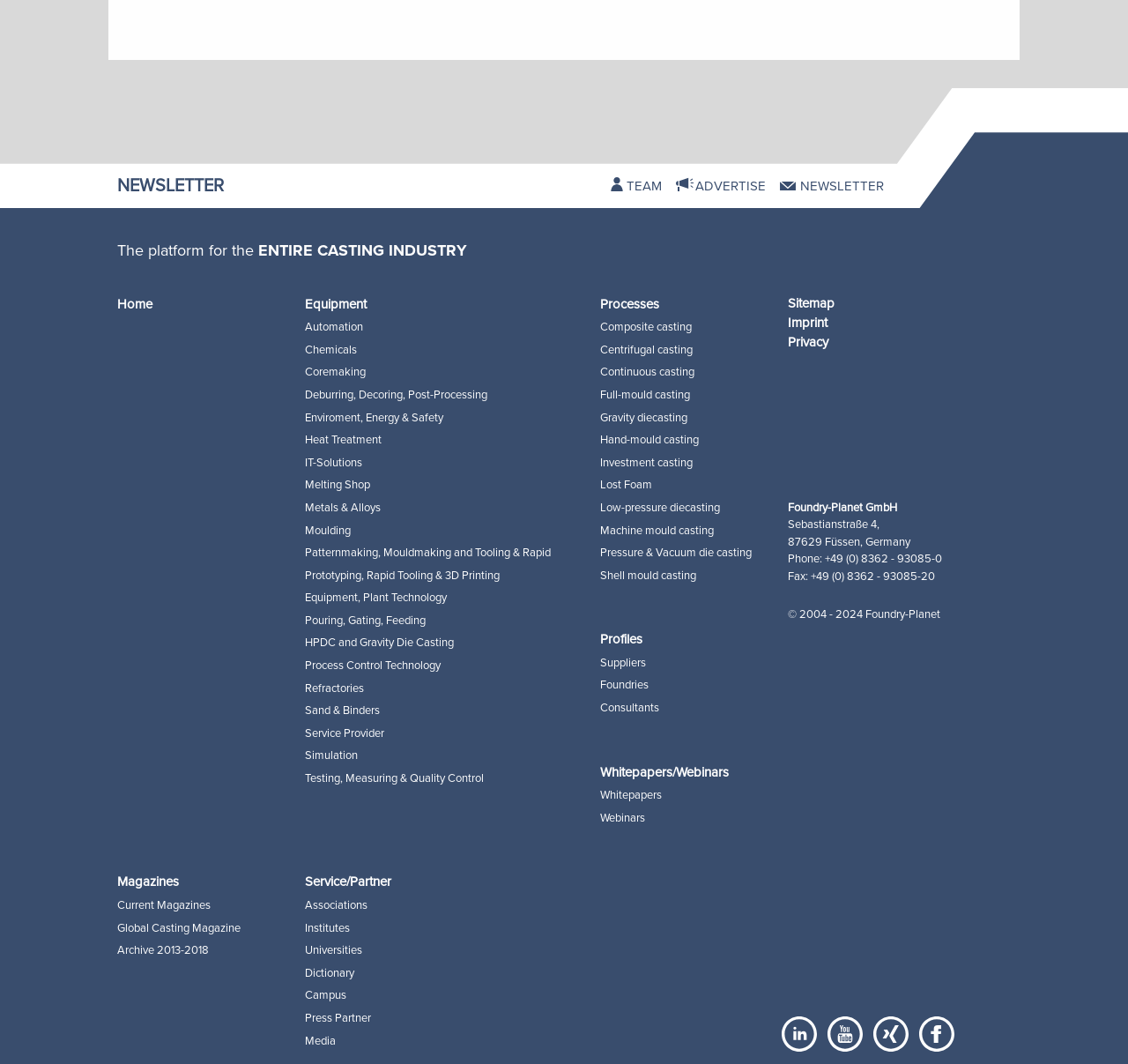Refer to the image and provide an in-depth answer to the question: 
How many social media links are there?

I counted four social media links at the bottom of the webpage, which are represented as link elements with icons.